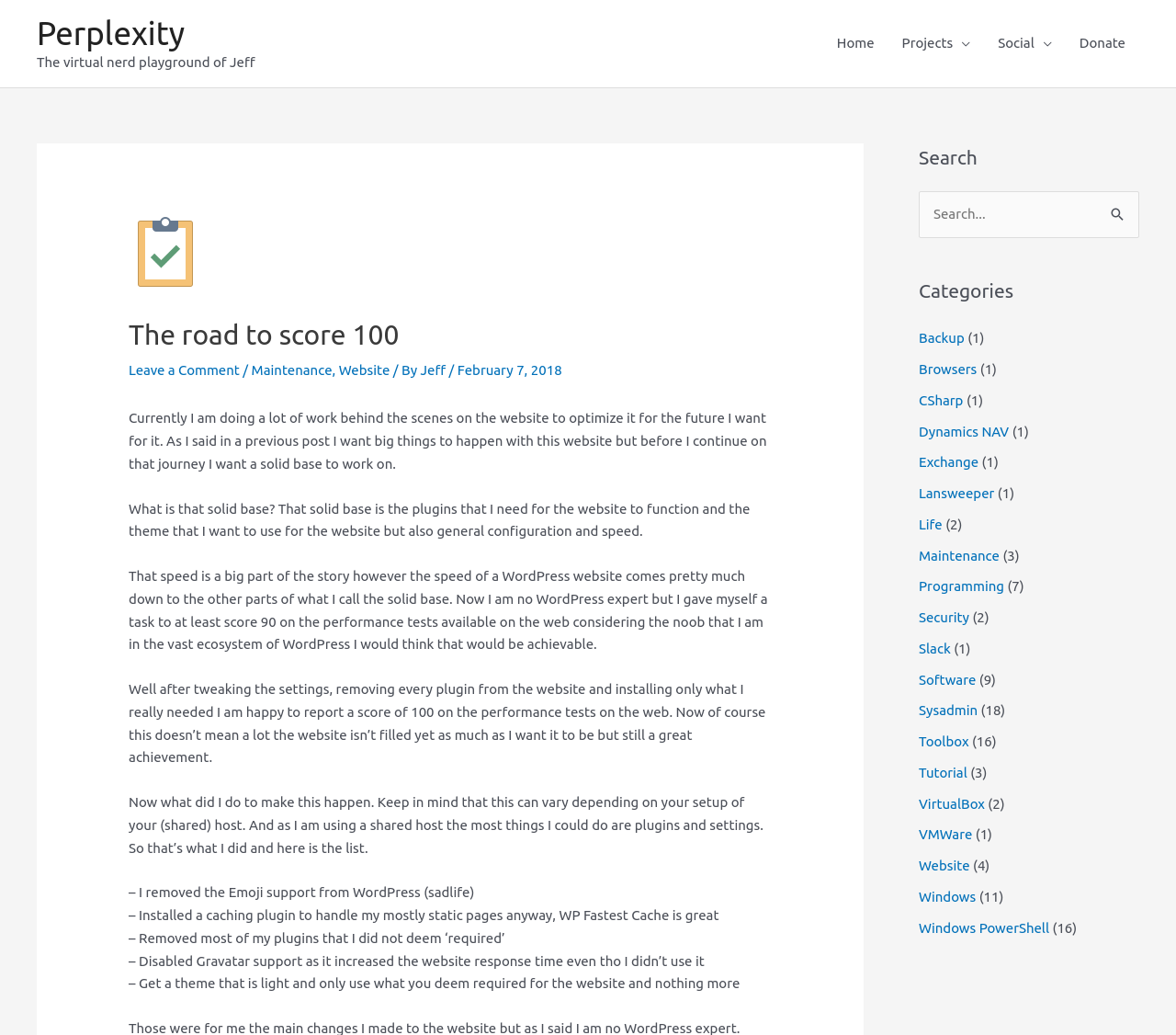Refer to the screenshot and give an in-depth answer to this question: What is the author's name?

The author's name is mentioned in the text as 'Jeff' in the sentence 'By Jeff'.